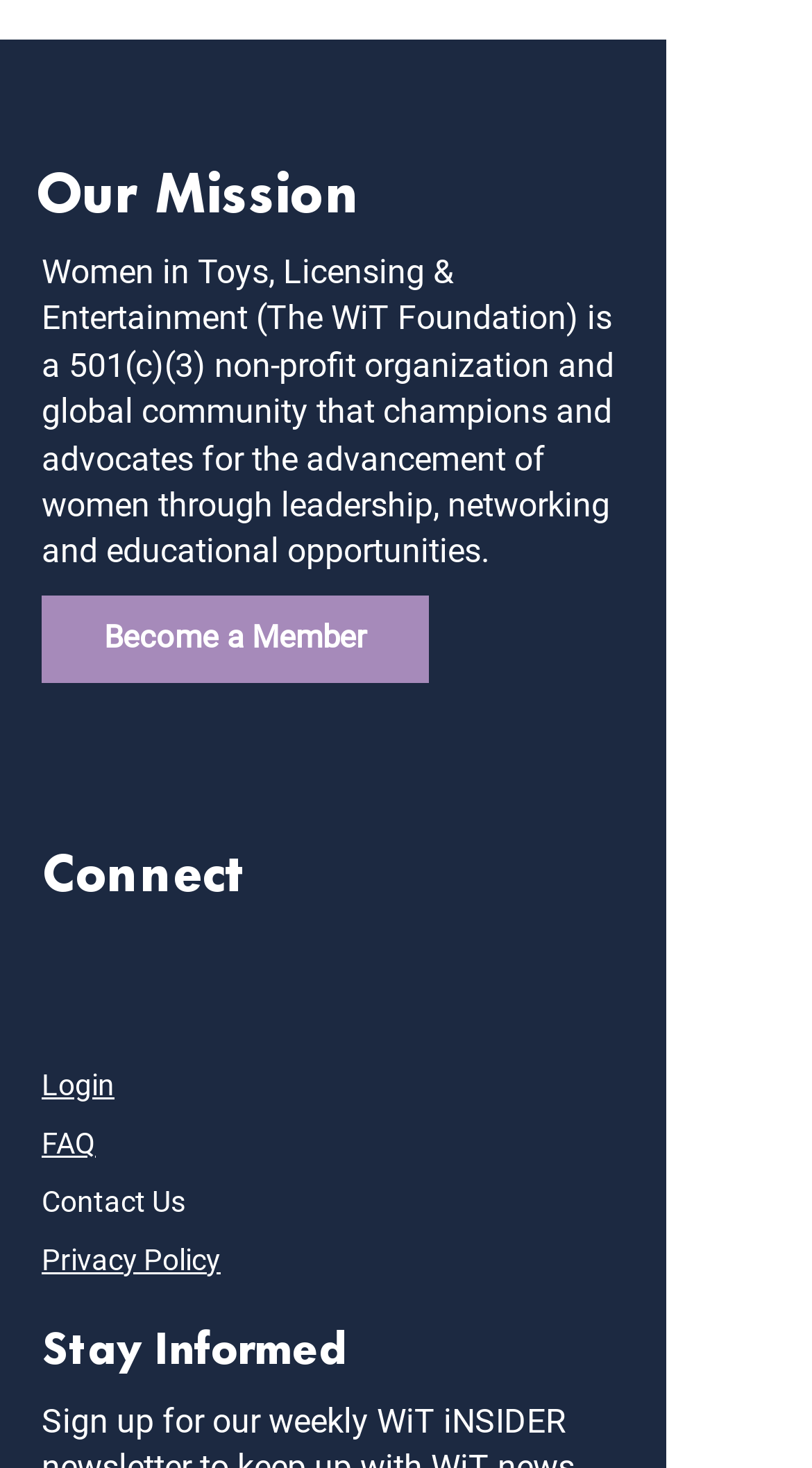What is the last link in the navigation menu?
Kindly offer a comprehensive and detailed response to the question.

The last link in the navigation menu is 'Stay Informed', as indicated by the link element with OCR text 'Stay Informed' and bounding box coordinates [0.051, 0.892, 0.428, 0.939], which places it at the bottom of the navigation menu.